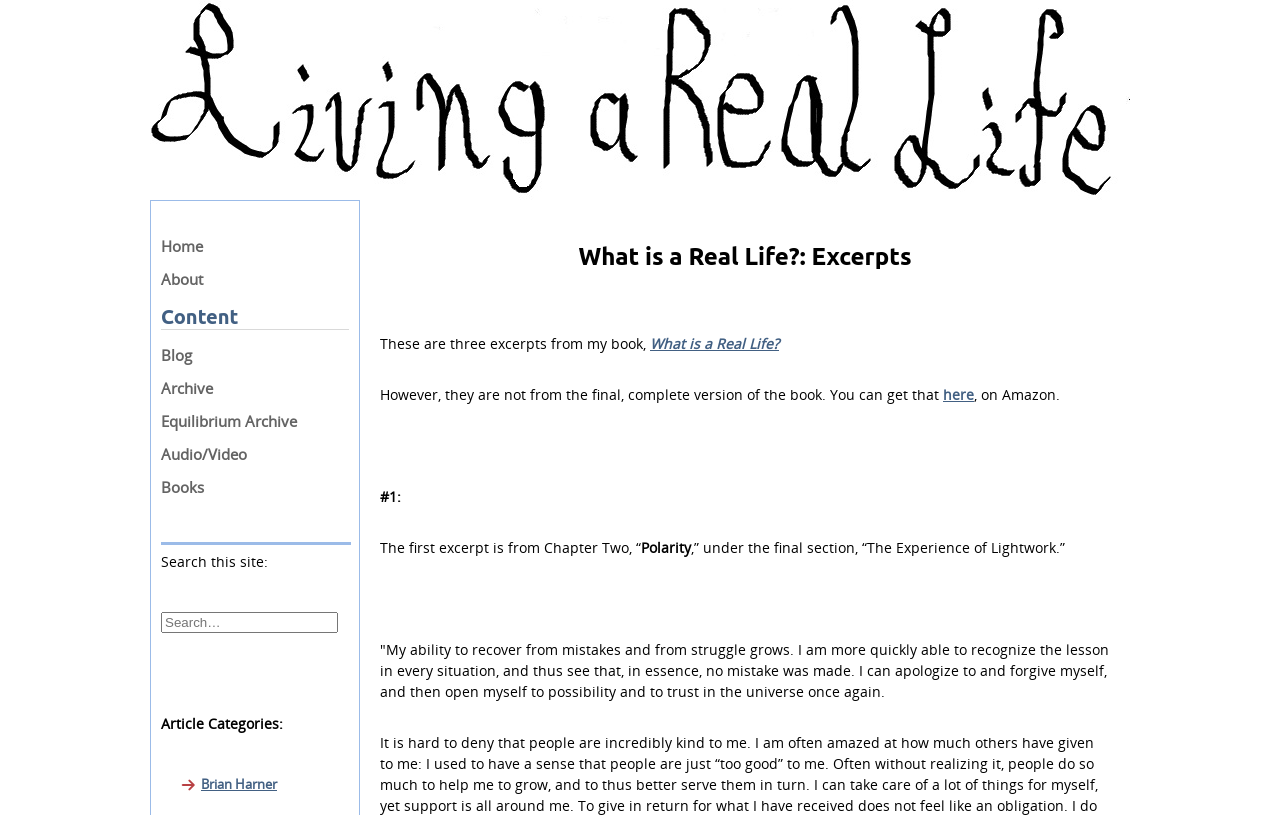Please identify the bounding box coordinates of the element I should click to complete this instruction: 'view the blog'. The coordinates should be given as four float numbers between 0 and 1, like this: [left, top, right, bottom].

[0.126, 0.417, 0.273, 0.454]